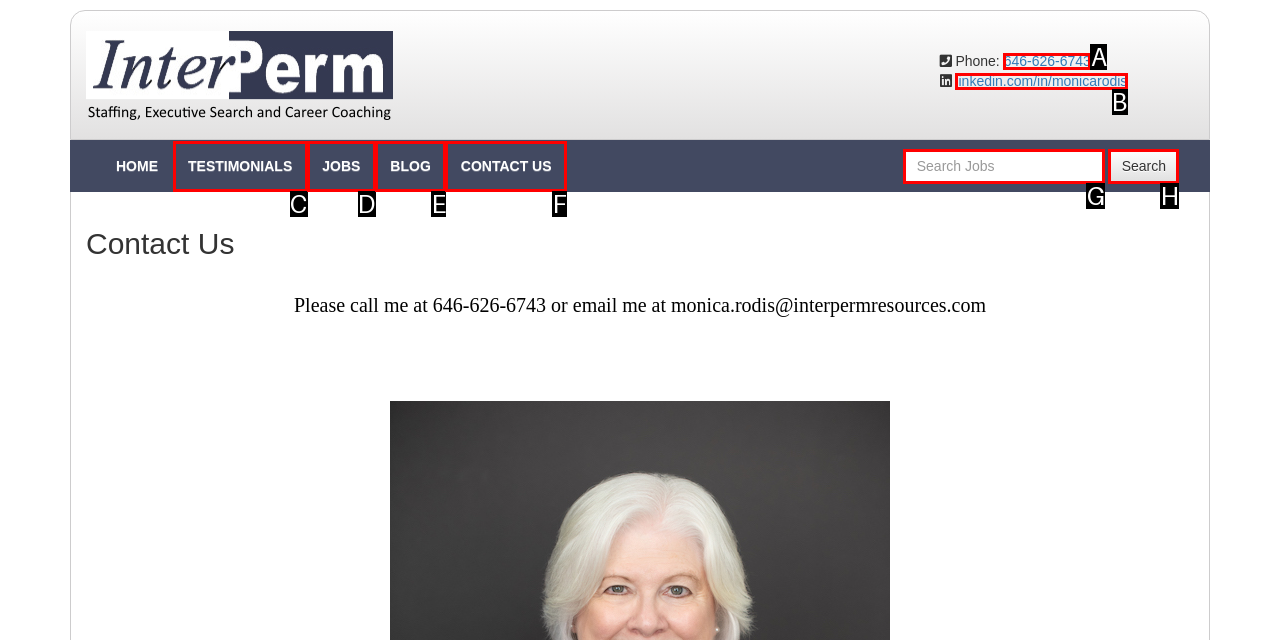Show which HTML element I need to click to perform this task: click the search button Answer with the letter of the correct choice.

H